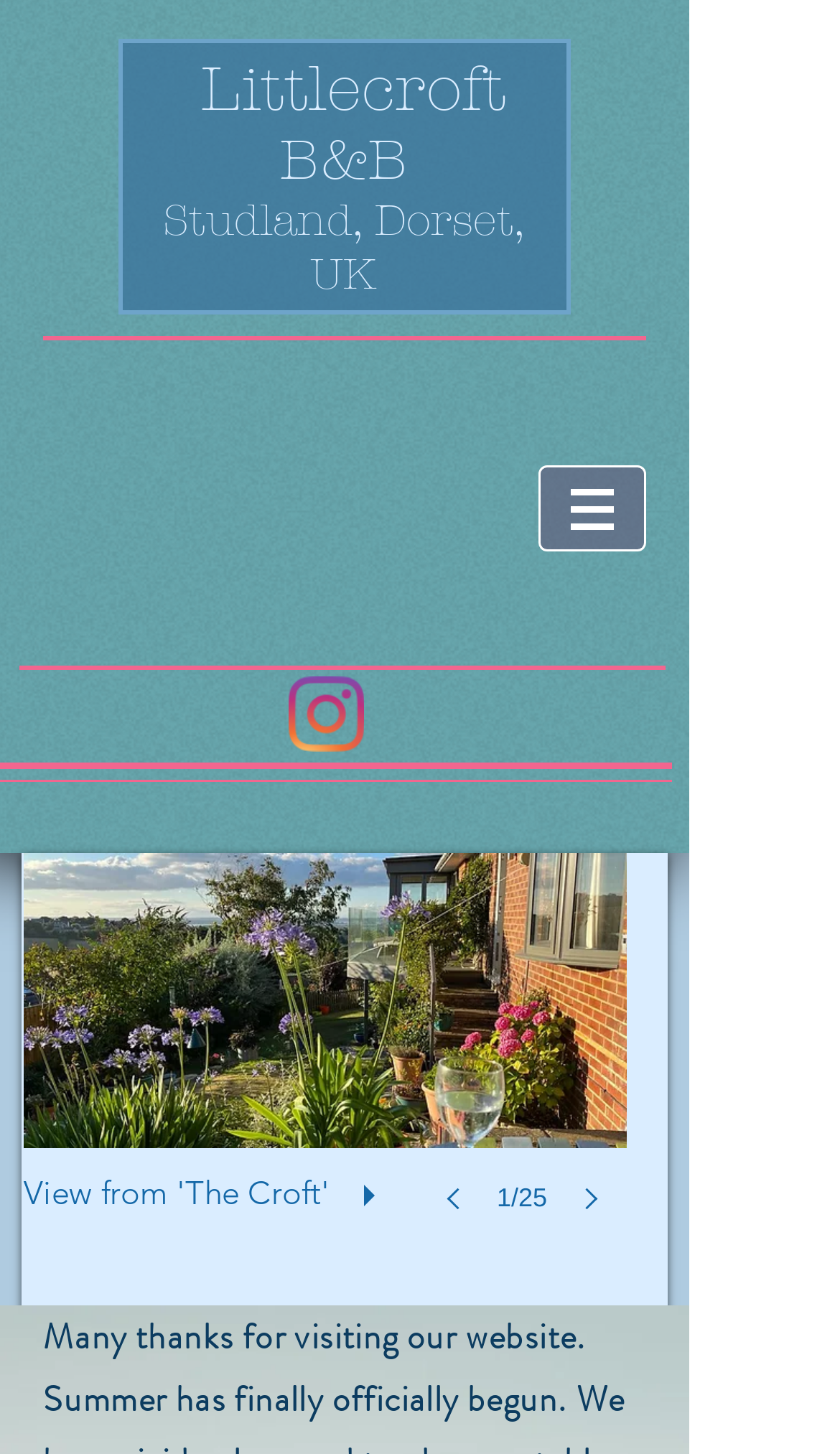Please determine the bounding box coordinates for the UI element described as: "parent_node: 1/25".

[0.651, 0.79, 0.746, 0.856]